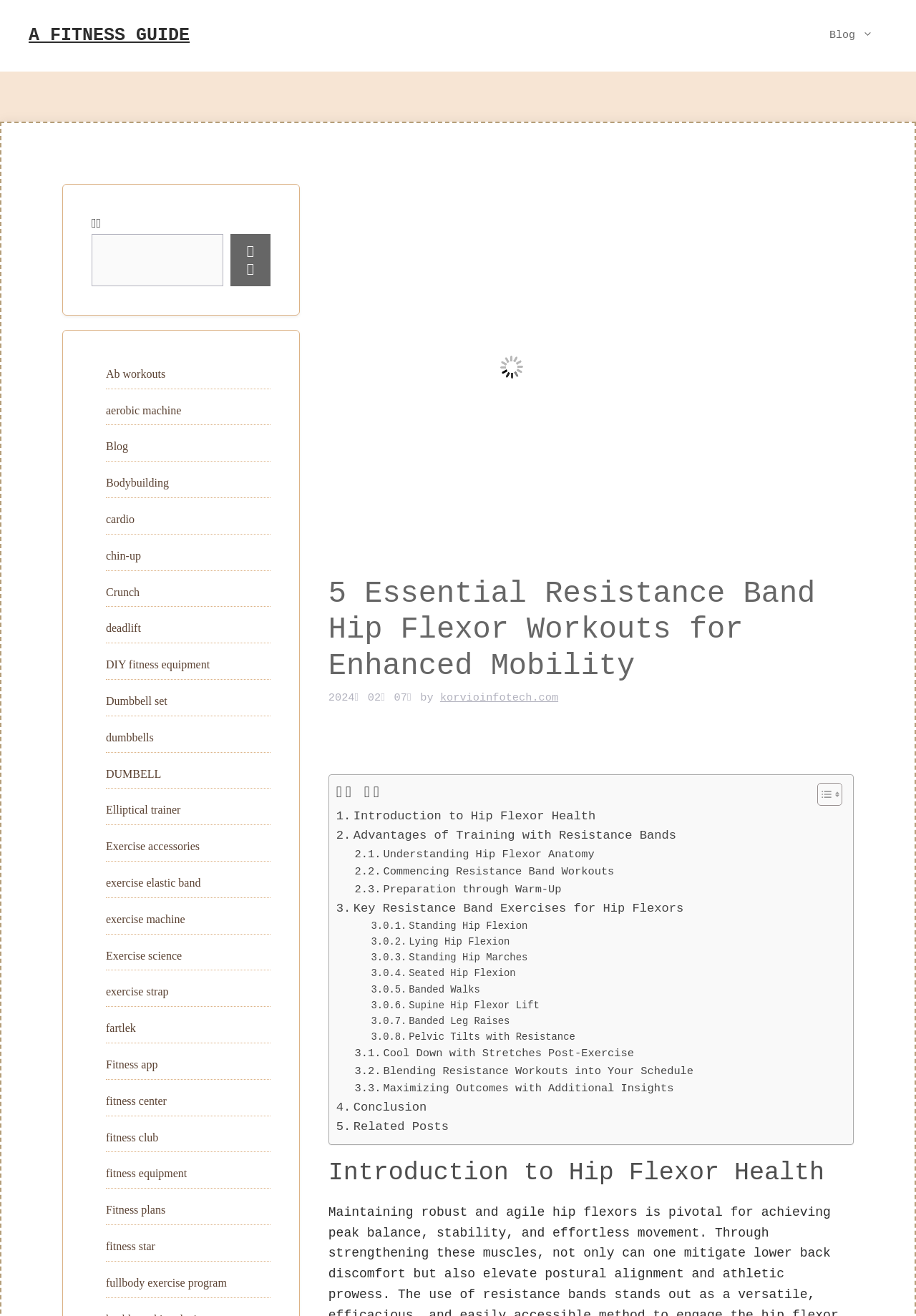Provide a brief response to the question using a single word or phrase: 
What is the author of the article?

korvioinfotech.com